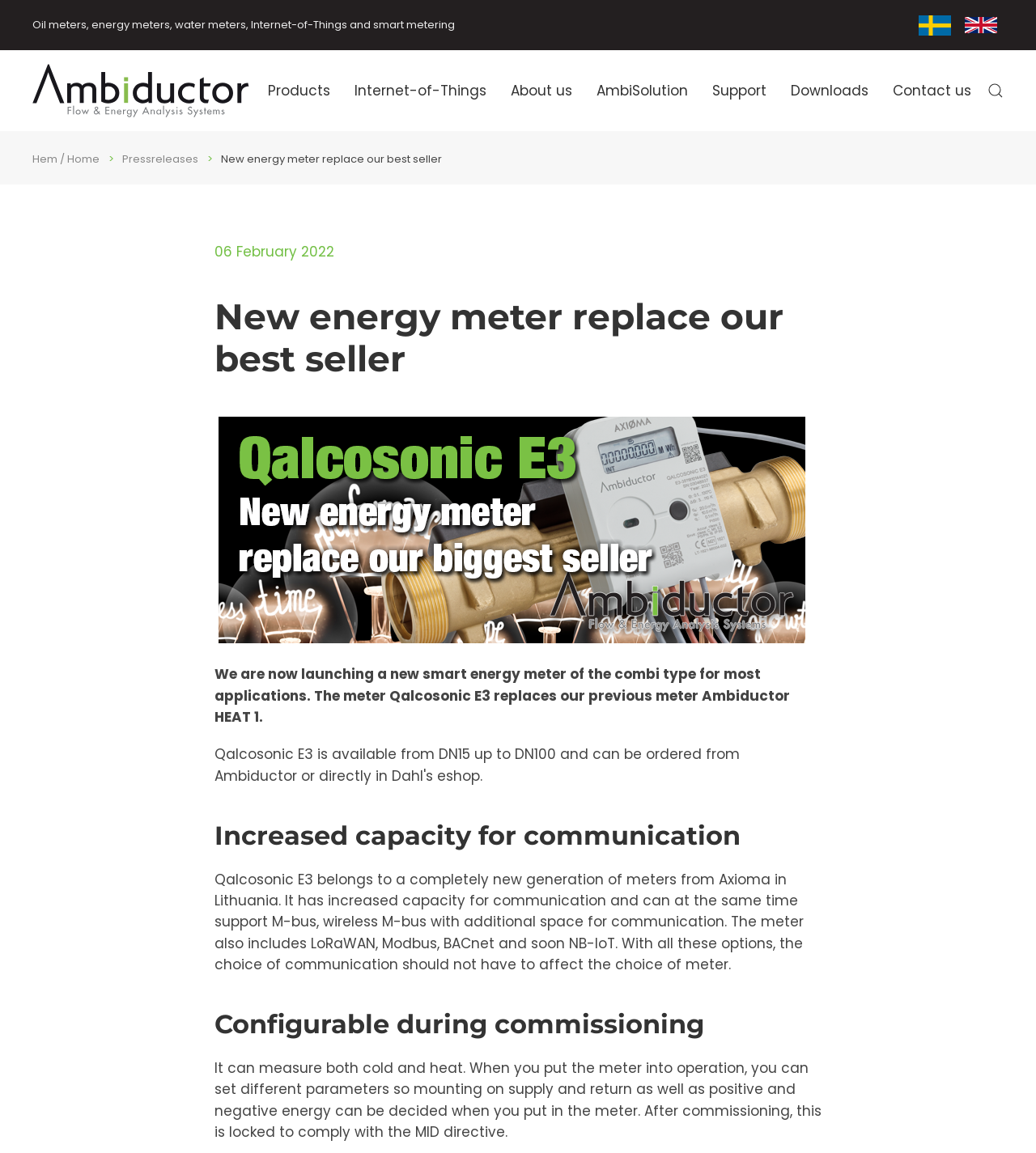Please identify the bounding box coordinates of the element's region that should be clicked to execute the following instruction: "Contact us". The bounding box coordinates must be four float numbers between 0 and 1, i.e., [left, top, right, bottom].

[0.862, 0.051, 0.938, 0.107]